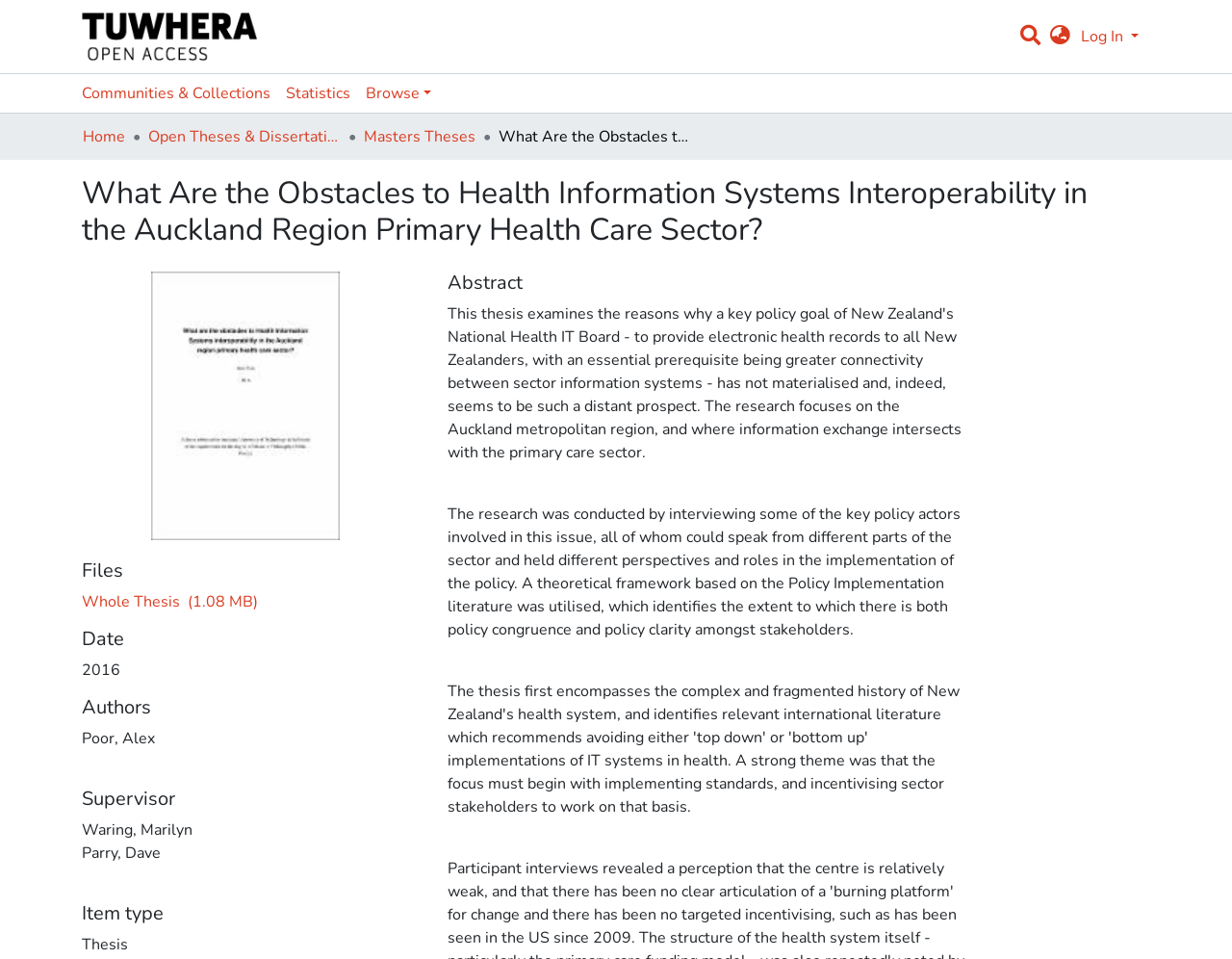Please give a concise answer to this question using a single word or phrase: 
What is the text of the repository logo?

Repository logo